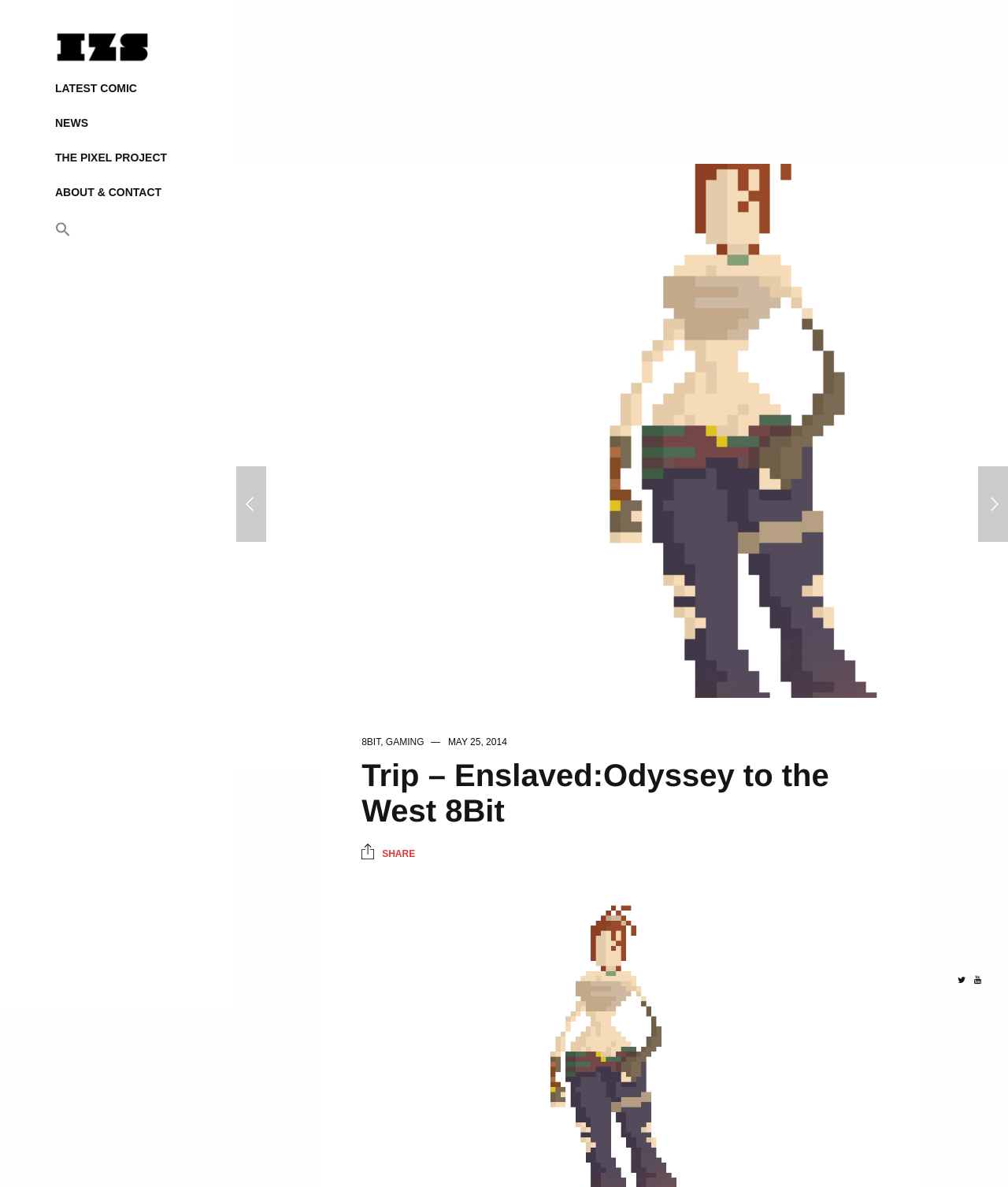Locate the bounding box coordinates of the area to click to fulfill this instruction: "view latest comic". The bounding box should be presented as four float numbers between 0 and 1, in the order [left, top, right, bottom].

[0.023, 0.06, 0.211, 0.089]